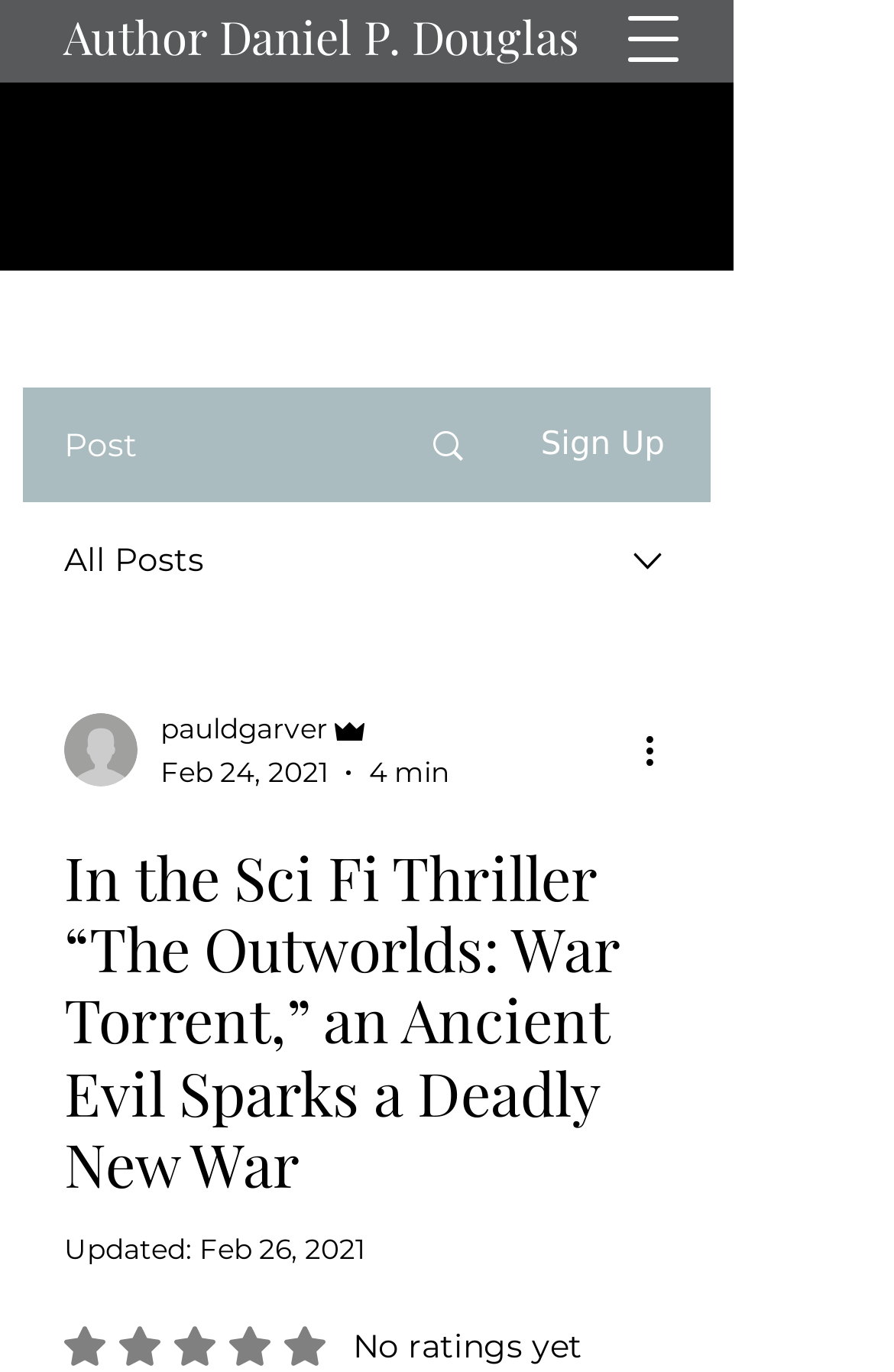What is the date of the article?
Please ensure your answer to the question is detailed and covers all necessary aspects.

The date of the article is mentioned in the generic element below the writer's picture, which says 'Feb 24, 2021'. This indicates that the article was published on this date.